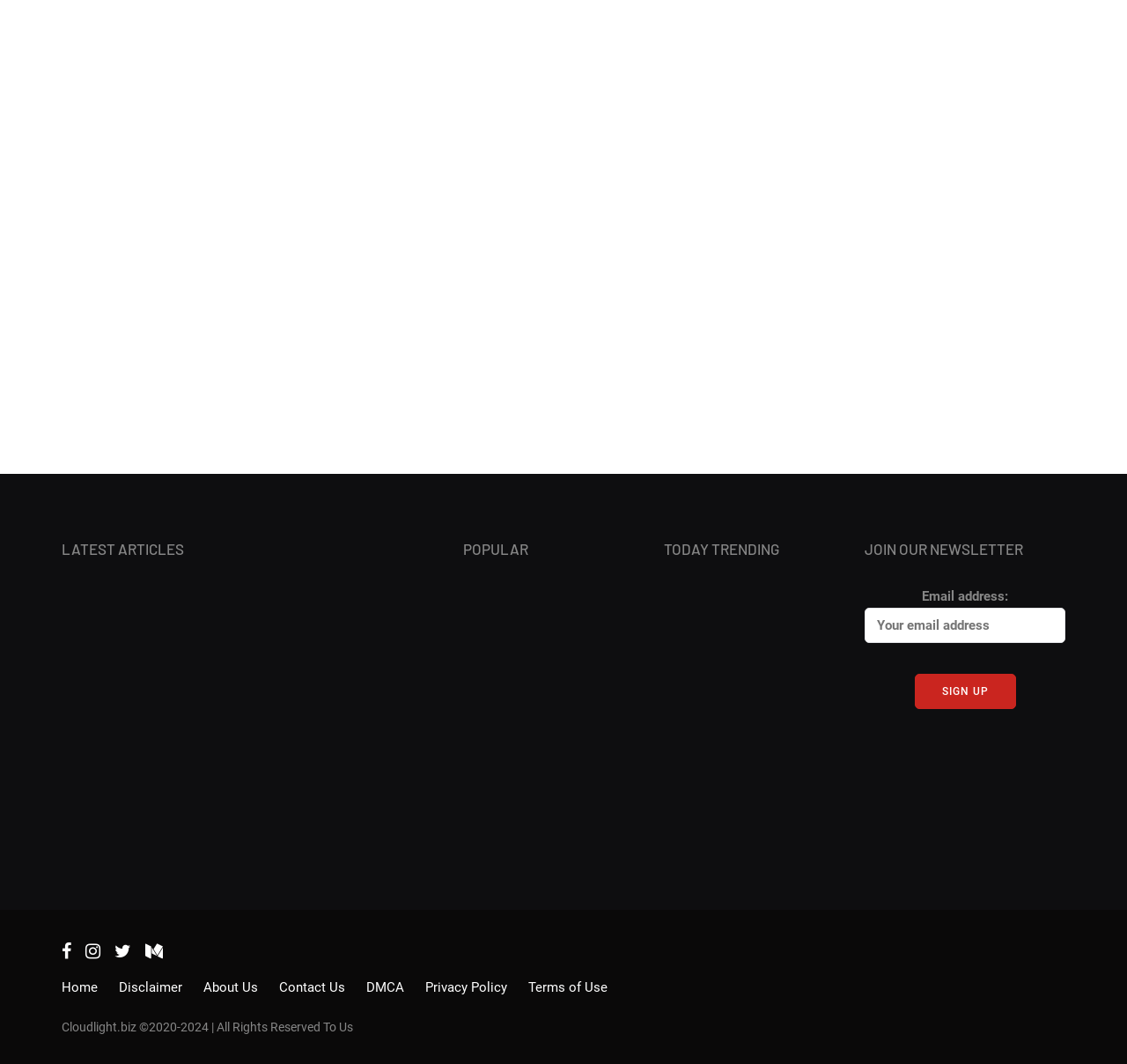Find the bounding box coordinates of the area to click in order to follow the instruction: "Click on the 'New Zealand Green party co-leader outlines climate change plan' article".

[0.096, 0.007, 0.295, 0.081]